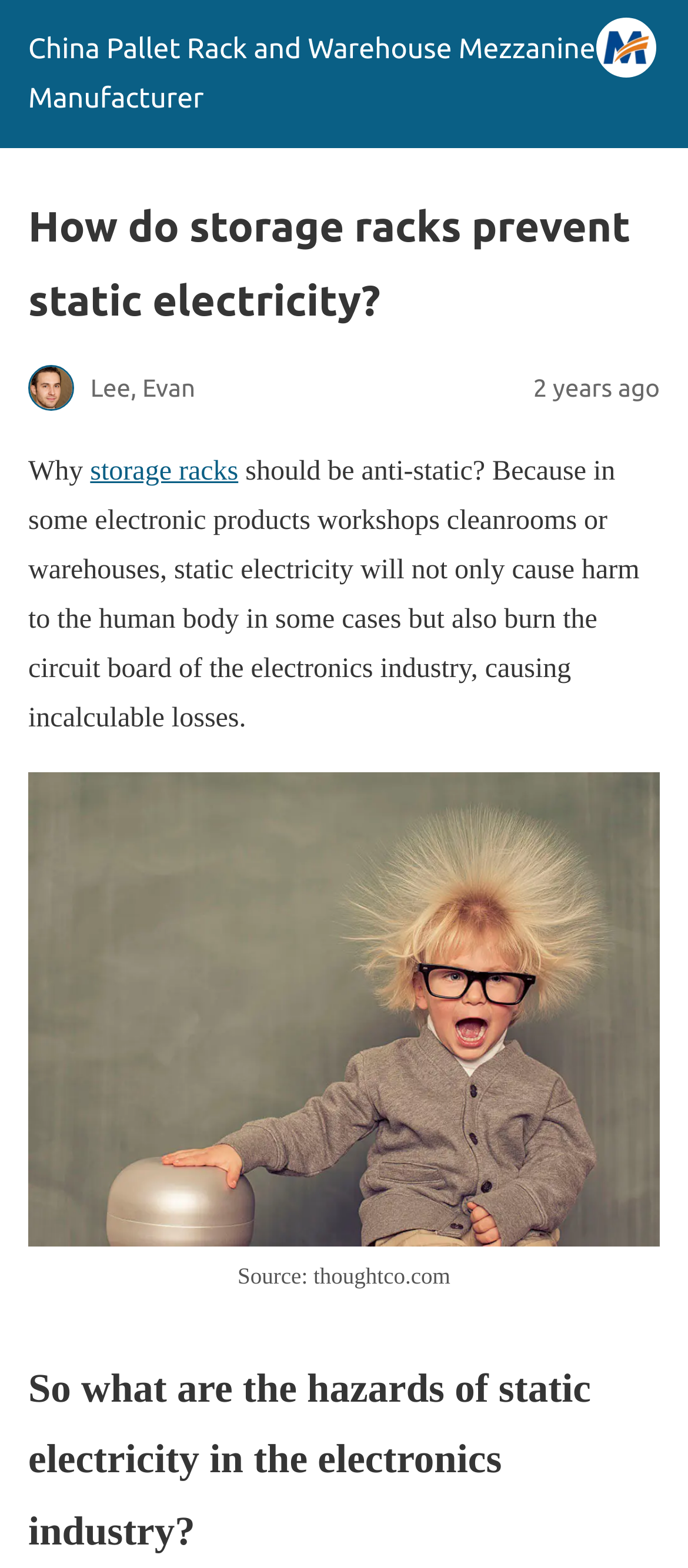What is the source of the image?
Please give a detailed answer to the question using the information shown in the image.

The image on the webpage has a caption 'Source: thoughtco.com', indicating that the image is sourced from thoughtco.com.